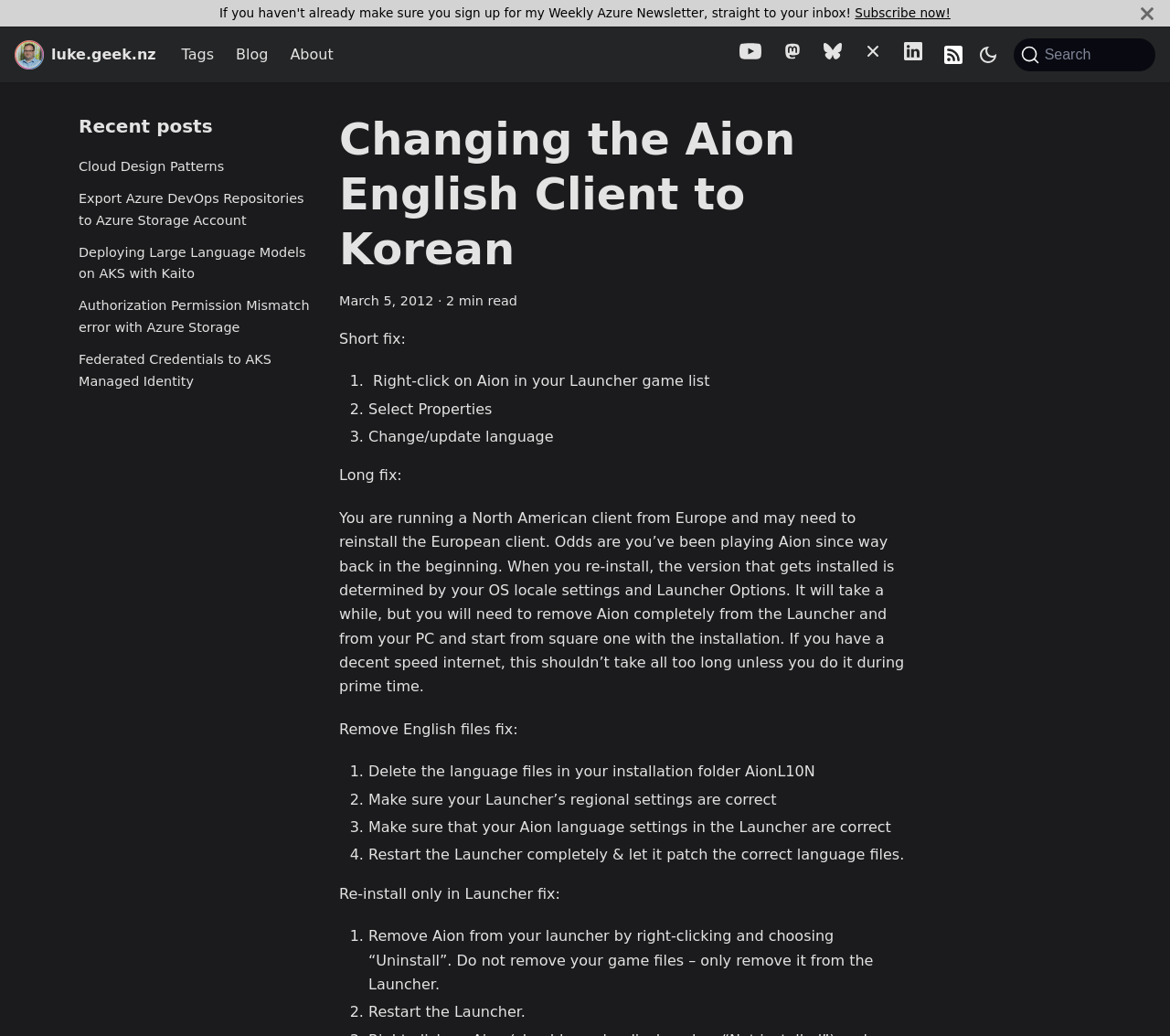Illustrate the webpage with a detailed description.

This webpage is a blog post titled "Changing the Aion English Client to Korean" on the website luke.geek.nz. At the top of the page, there is a navigation menu with links to the main page, tags, blog, about, YouTube, Mastodon, Bluesky, X, LinkedIn, and RSS. Below the navigation menu, there is a button to switch between dark and light mode, and a search button.

The main content of the page is divided into three sections: "Short fix", "Long fix", and "Remove English files fix". The "Short fix" section provides a brief solution to the problem, consisting of three steps listed in a numbered list. The "Long fix" section provides a more detailed solution, explaining the need to reinstall the European client and providing instructions on how to do so. The "Remove English files fix" section provides another solution, consisting of four steps listed in a numbered list.

Throughout the page, there are several images, including icons for the social media platforms and a logo for the website. The text is organized in a clear and readable format, with headings and paragraphs separated by blank lines. The page also includes a "Recent posts" section with links to other blog posts on the website.